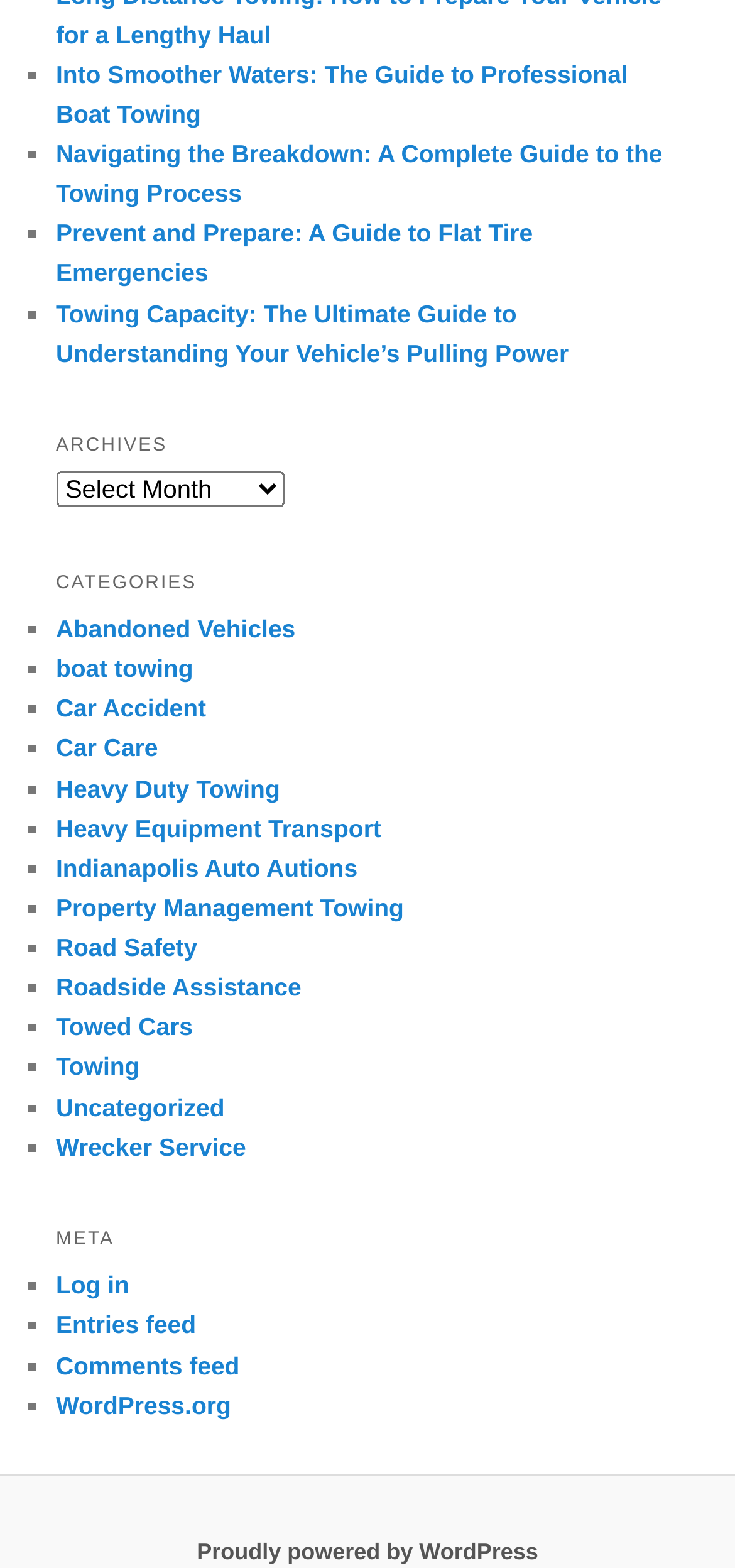Provide the bounding box coordinates for the UI element described in this sentence: "Proudly powered by WordPress". The coordinates should be four float values between 0 and 1, i.e., [left, top, right, bottom].

[0.268, 0.981, 0.732, 0.997]